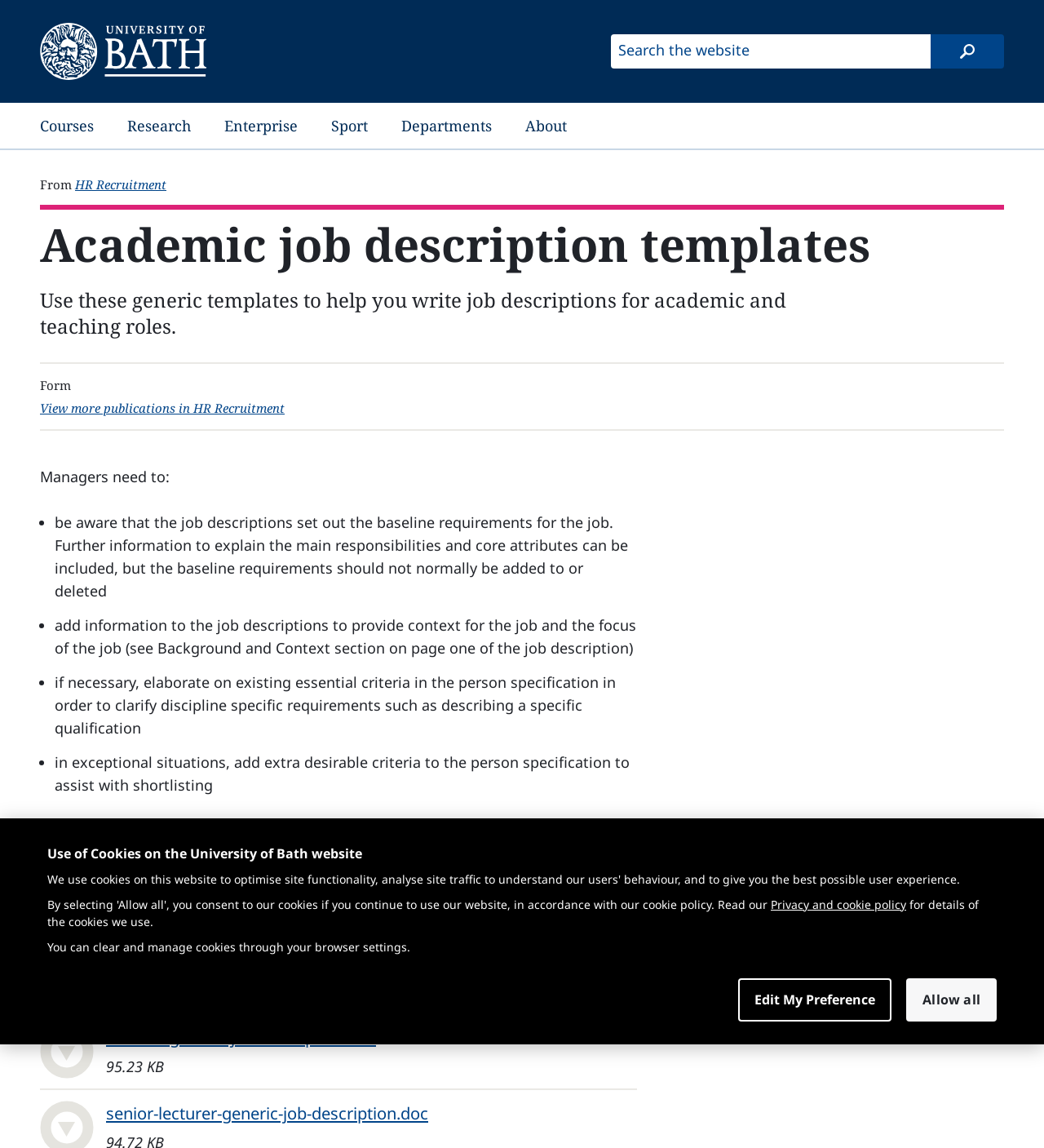Please mark the bounding box coordinates of the area that should be clicked to carry out the instruction: "View more publications in HR Recruitment".

[0.038, 0.348, 0.273, 0.363]